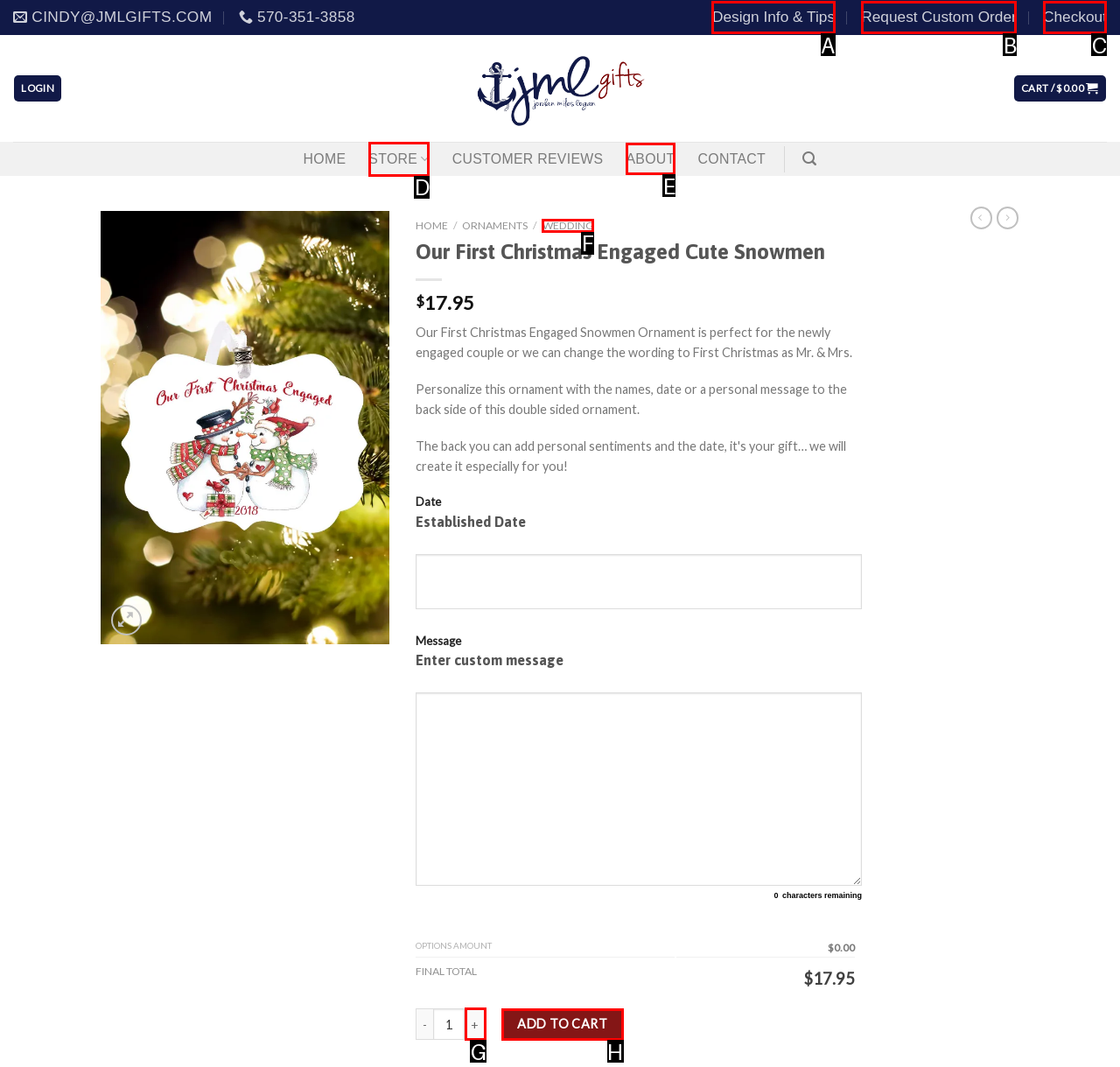What letter corresponds to the UI element to complete this task: Increase product quantity
Answer directly with the letter.

G